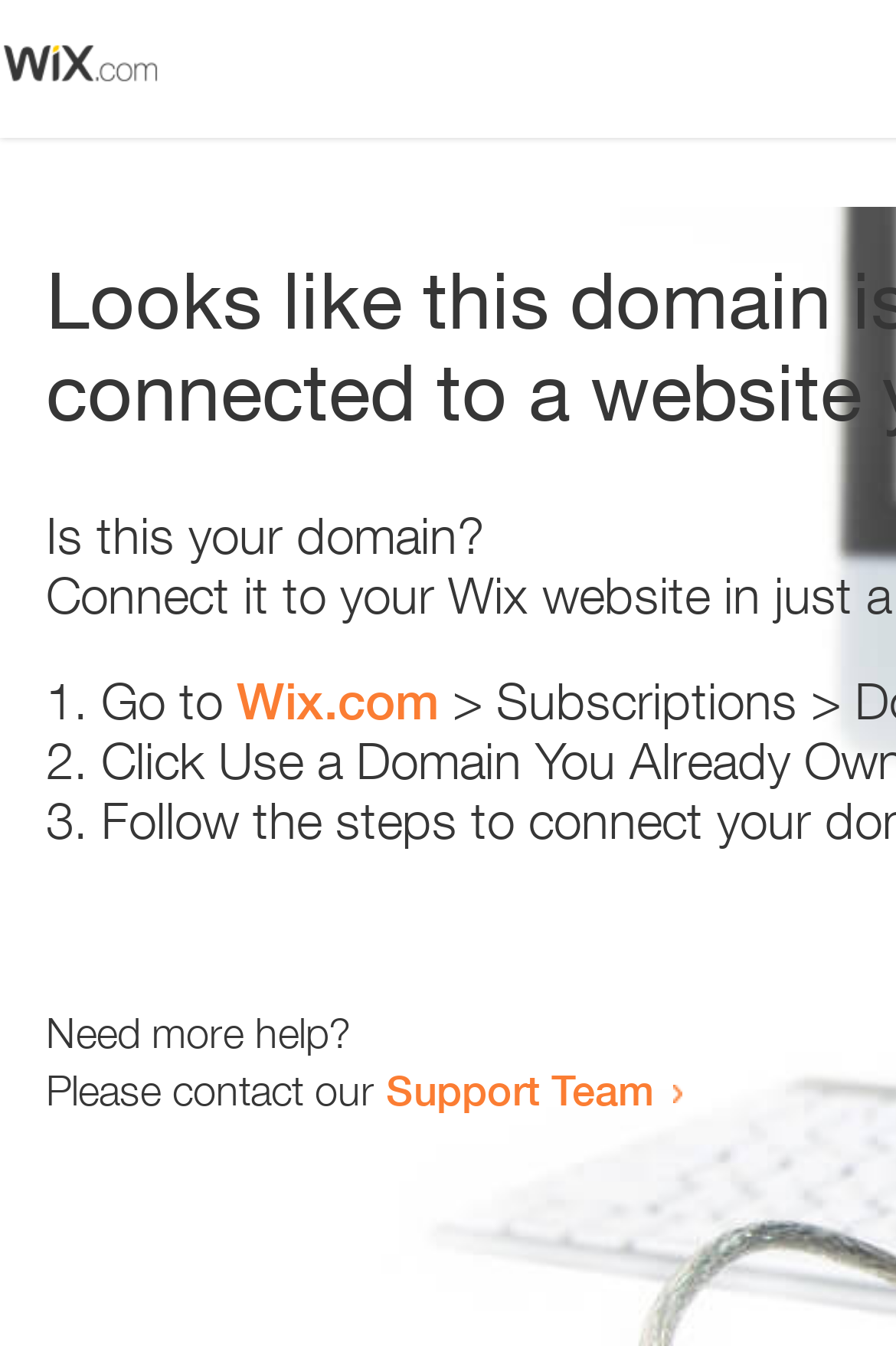What is the contact information for further assistance?
Refer to the image and provide a one-word or short phrase answer.

Support Team